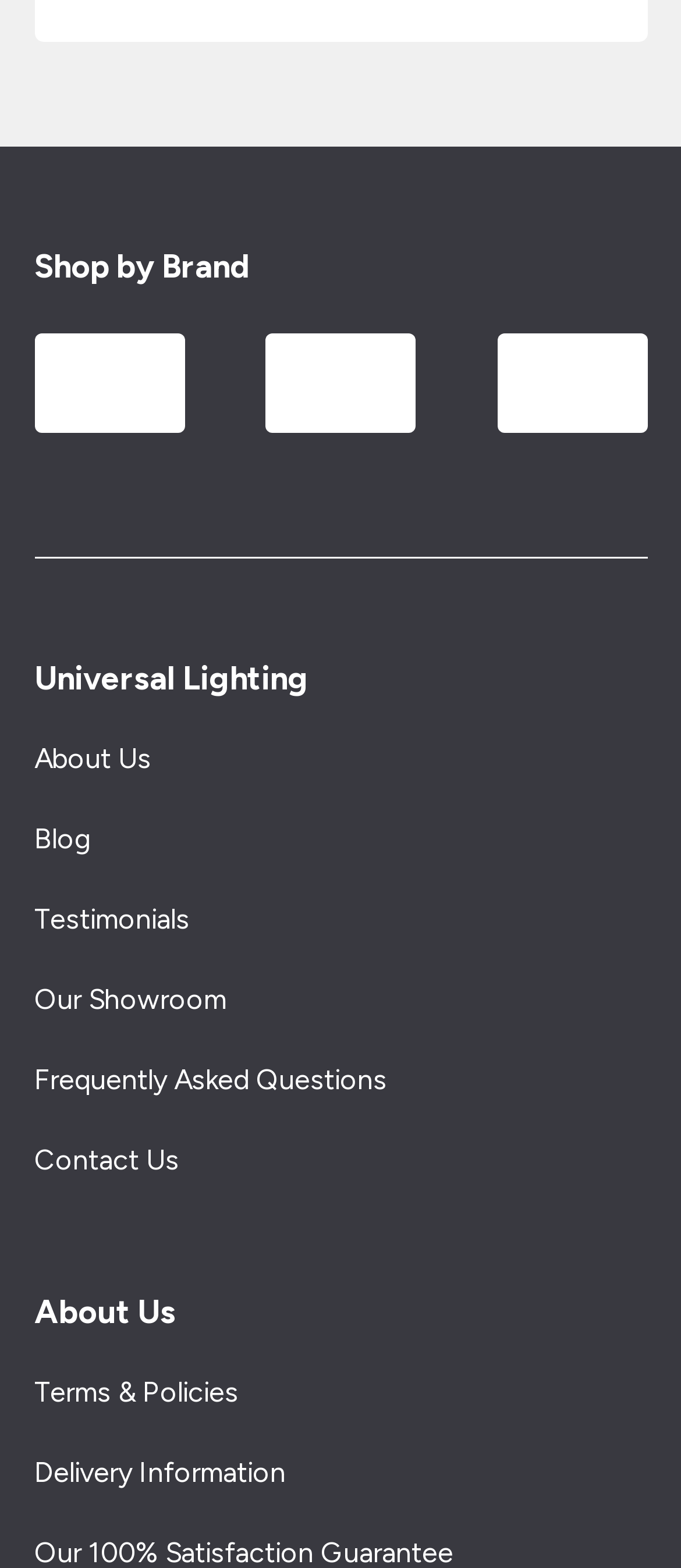Please identify the bounding box coordinates of the region to click in order to complete the task: "View Dar Lighting group brand". The coordinates must be four float numbers between 0 and 1, specified as [left, top, right, bottom].

[0.39, 0.213, 0.61, 0.276]